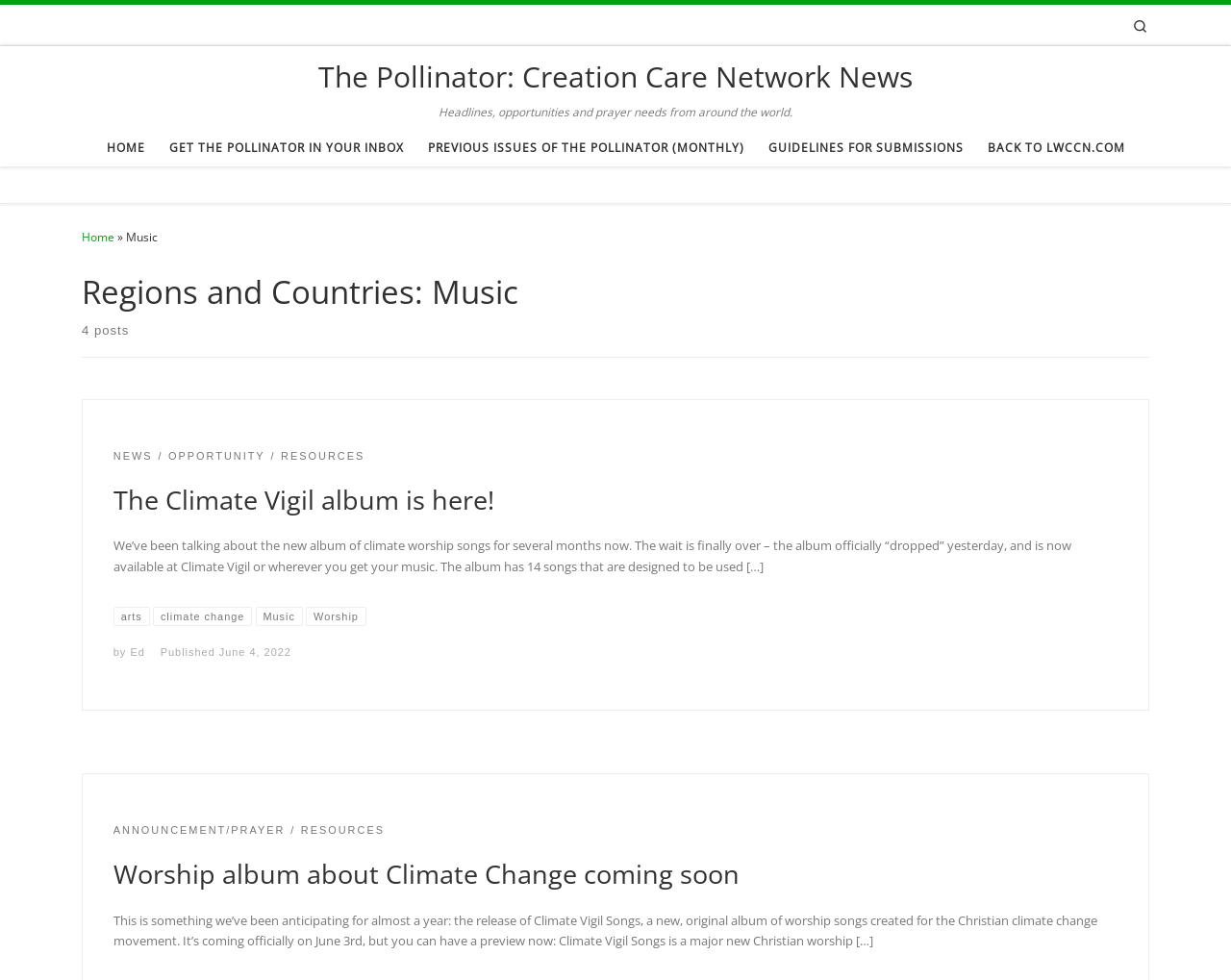Please identify the bounding box coordinates of where to click in order to follow the instruction: "Read about the Climate Vigil album".

[0.092, 0.492, 0.401, 0.528]